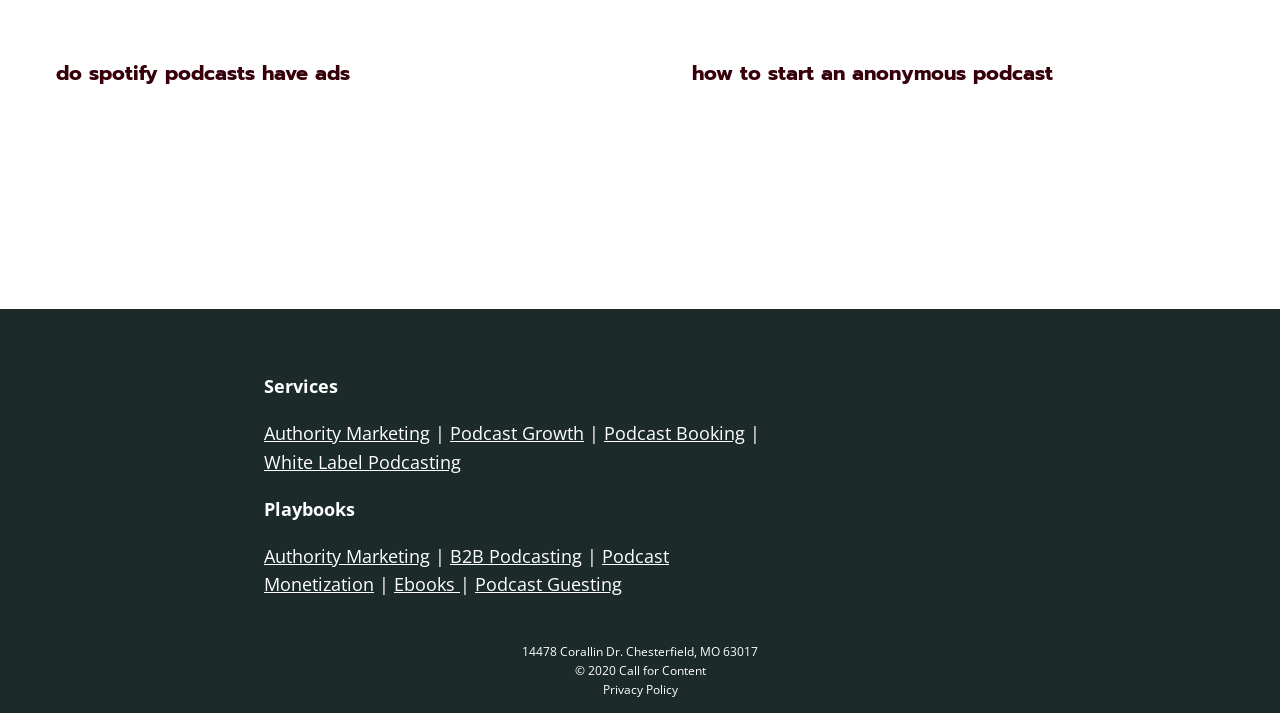Determine the bounding box coordinates of the clickable region to execute the instruction: "click on 'Authority Marketing'". The coordinates should be four float numbers between 0 and 1, denoted as [left, top, right, bottom].

[0.206, 0.591, 0.336, 0.624]